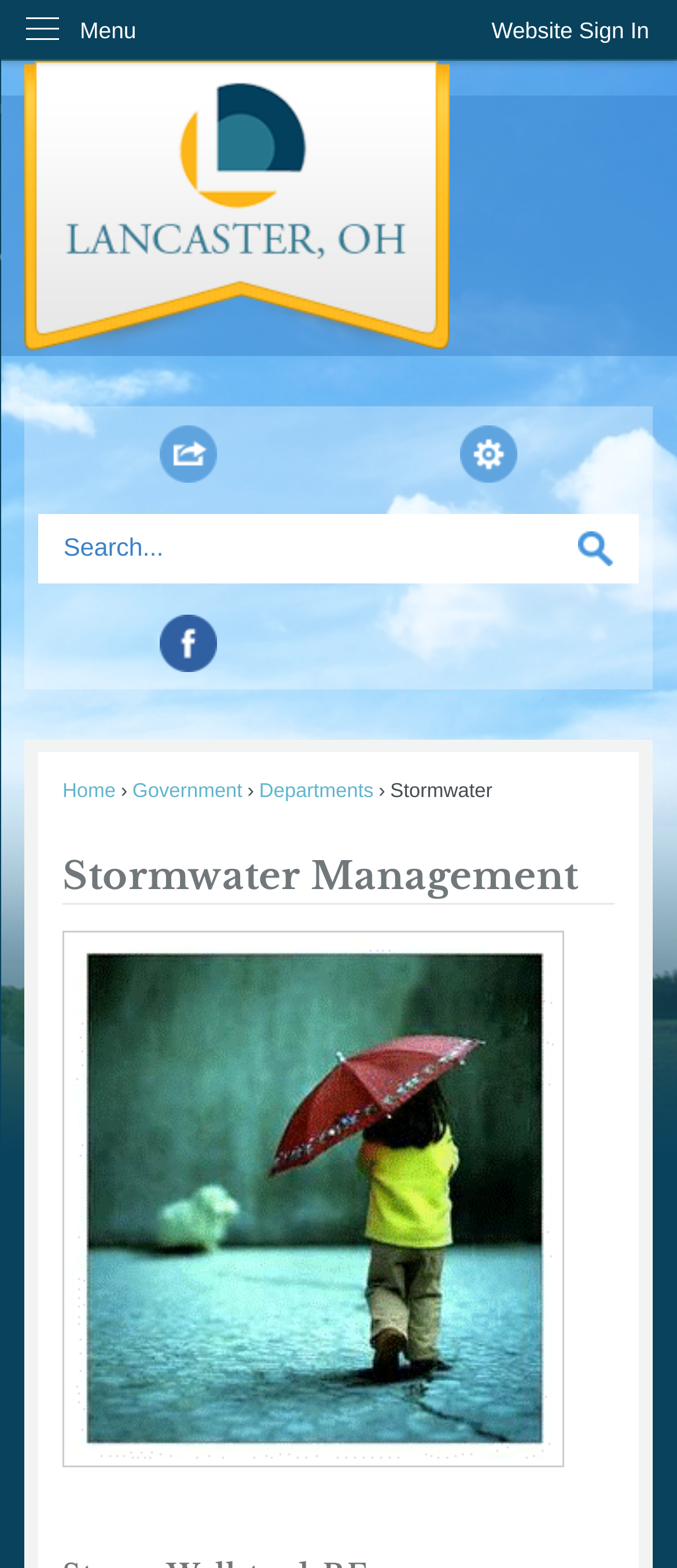Kindly determine the bounding box coordinates of the area that needs to be clicked to fulfill this instruction: "Go to the Stormwater Management page".

[0.576, 0.498, 0.727, 0.511]